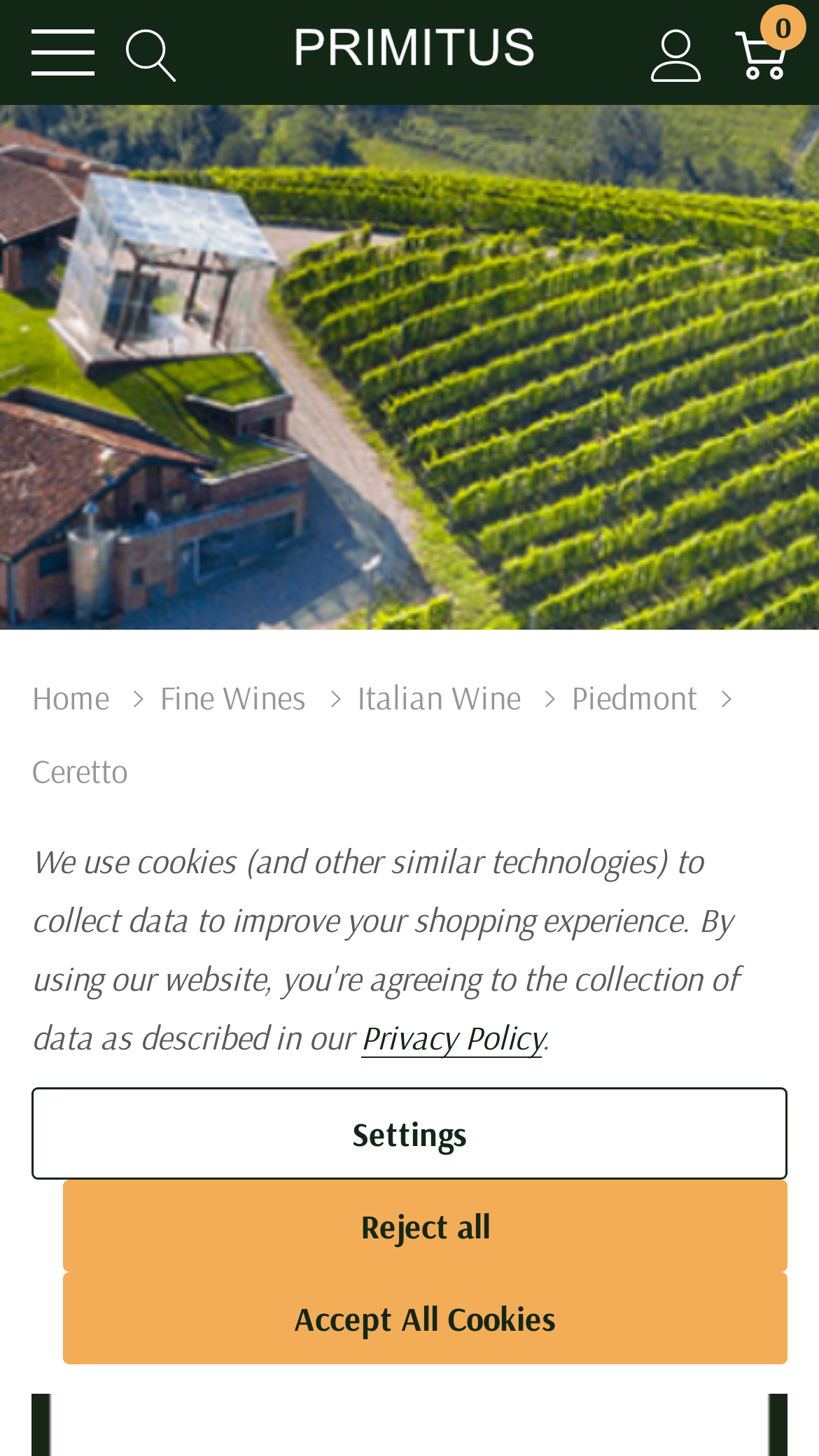How many items are in the cart?
Craft a detailed and extensive response to the question.

The link 'Cart with 0 item' at the top right corner of the page indicates that there are currently no items in the cart.